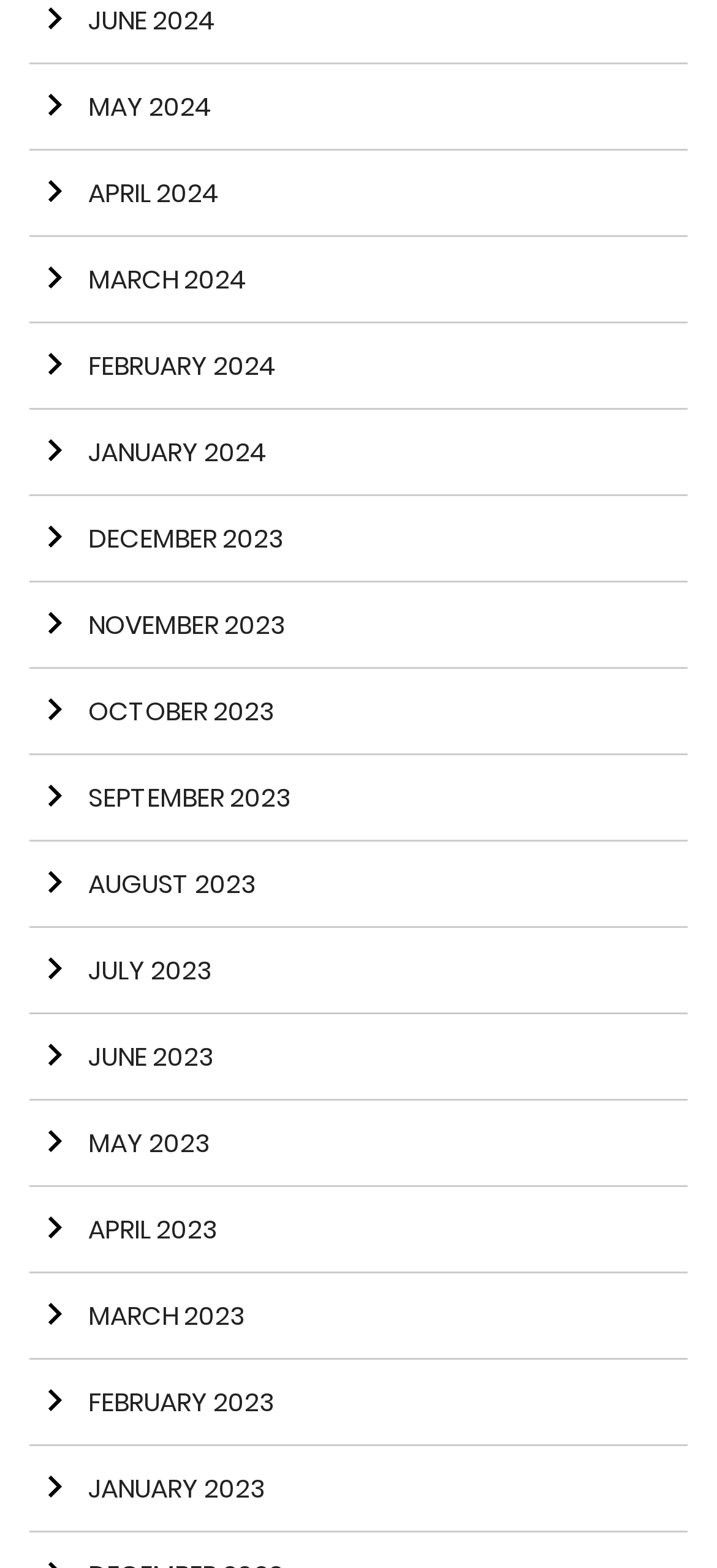What is the vertical position of the link 'Arrow right FEBRUARY 2024'?
Please give a detailed and elaborate answer to the question based on the image.

I compared the y1 and y2 coordinates of the link 'Arrow right FEBRUARY 2024' with the other links and found that its vertical position is above the middle of the webpage.